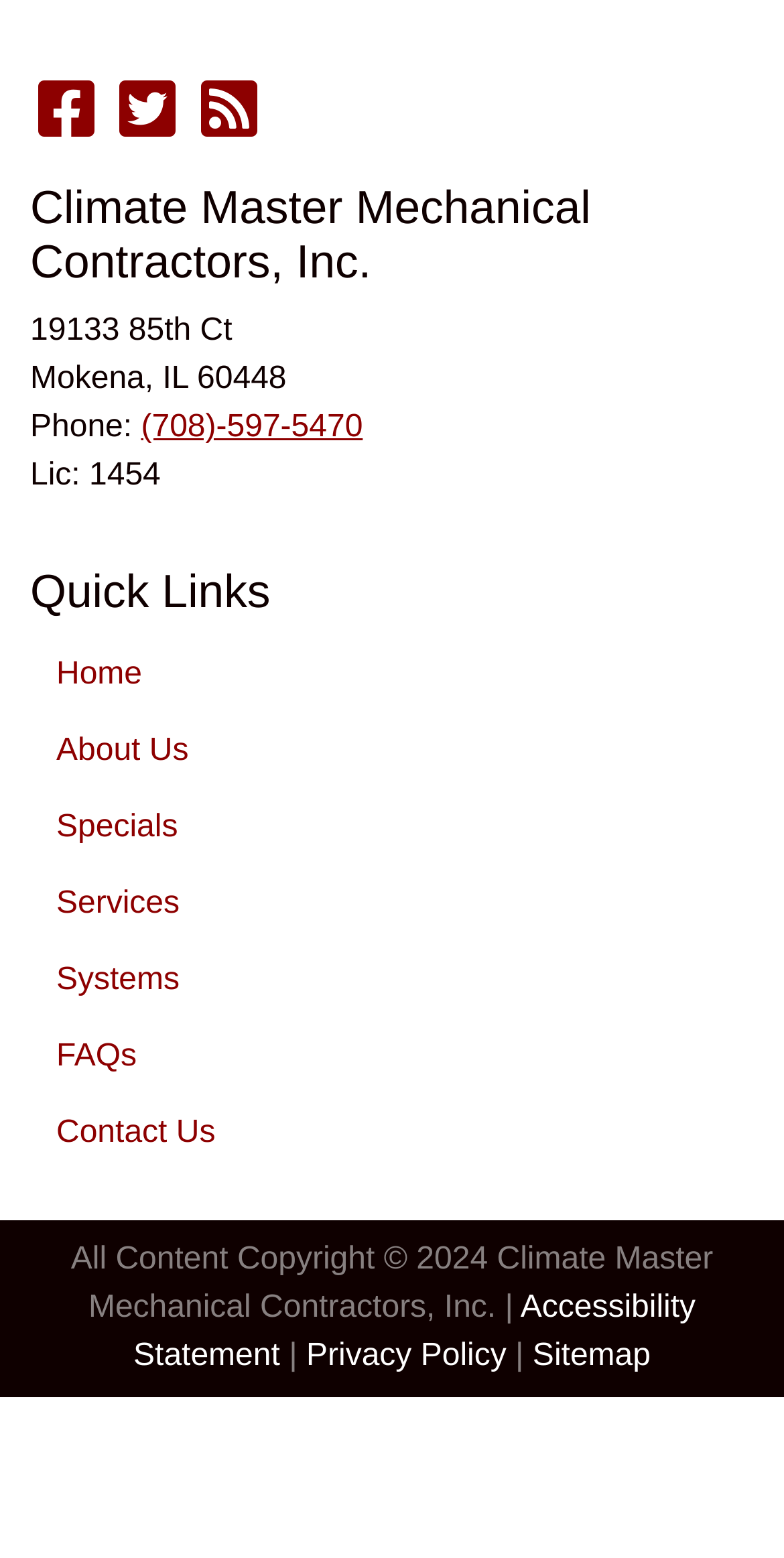Locate the bounding box coordinates of the segment that needs to be clicked to meet this instruction: "Like us on Facebook".

[0.049, 0.068, 0.121, 0.09]